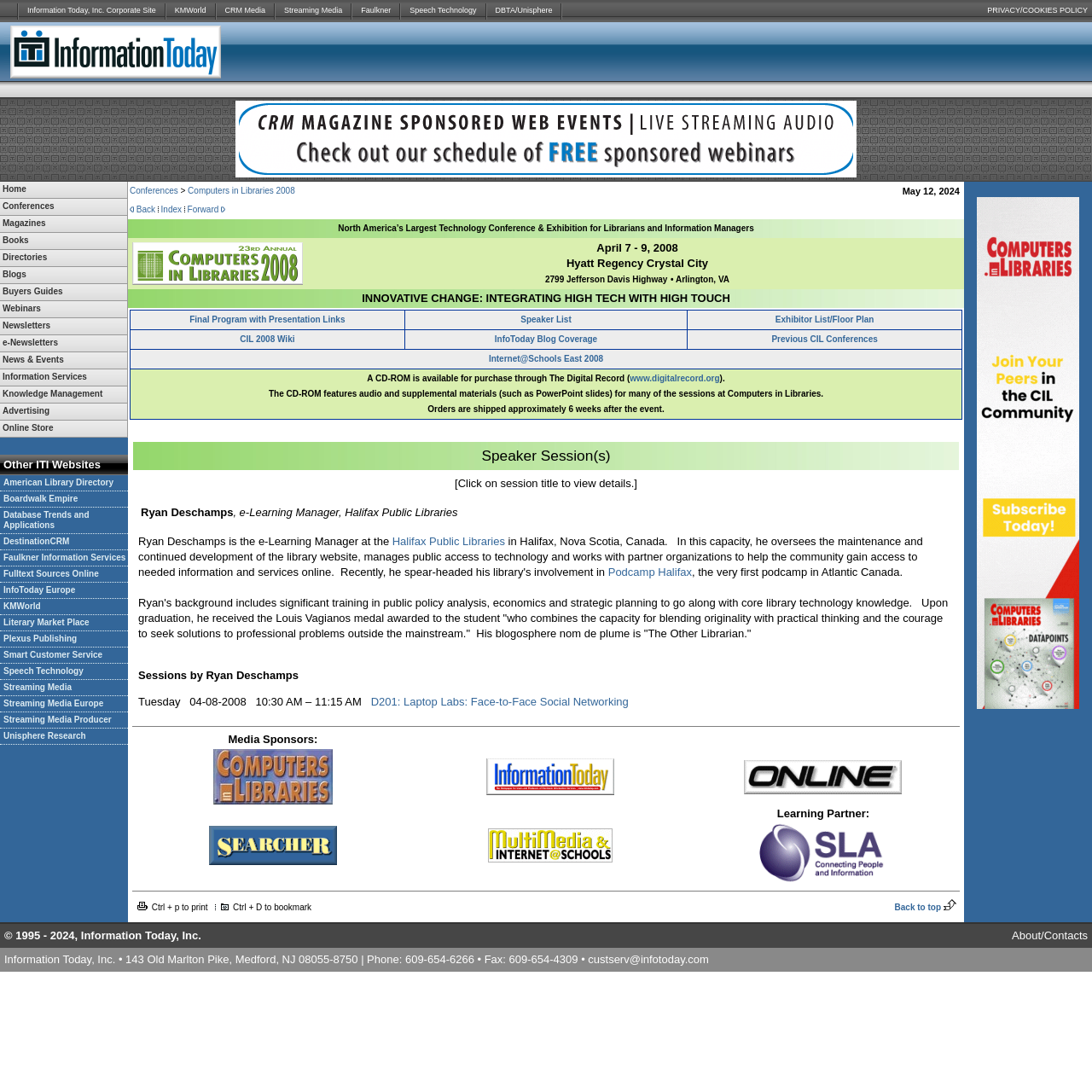Pinpoint the bounding box coordinates of the clickable element to carry out the following instruction: "View the 'ARCHIVES'."

None